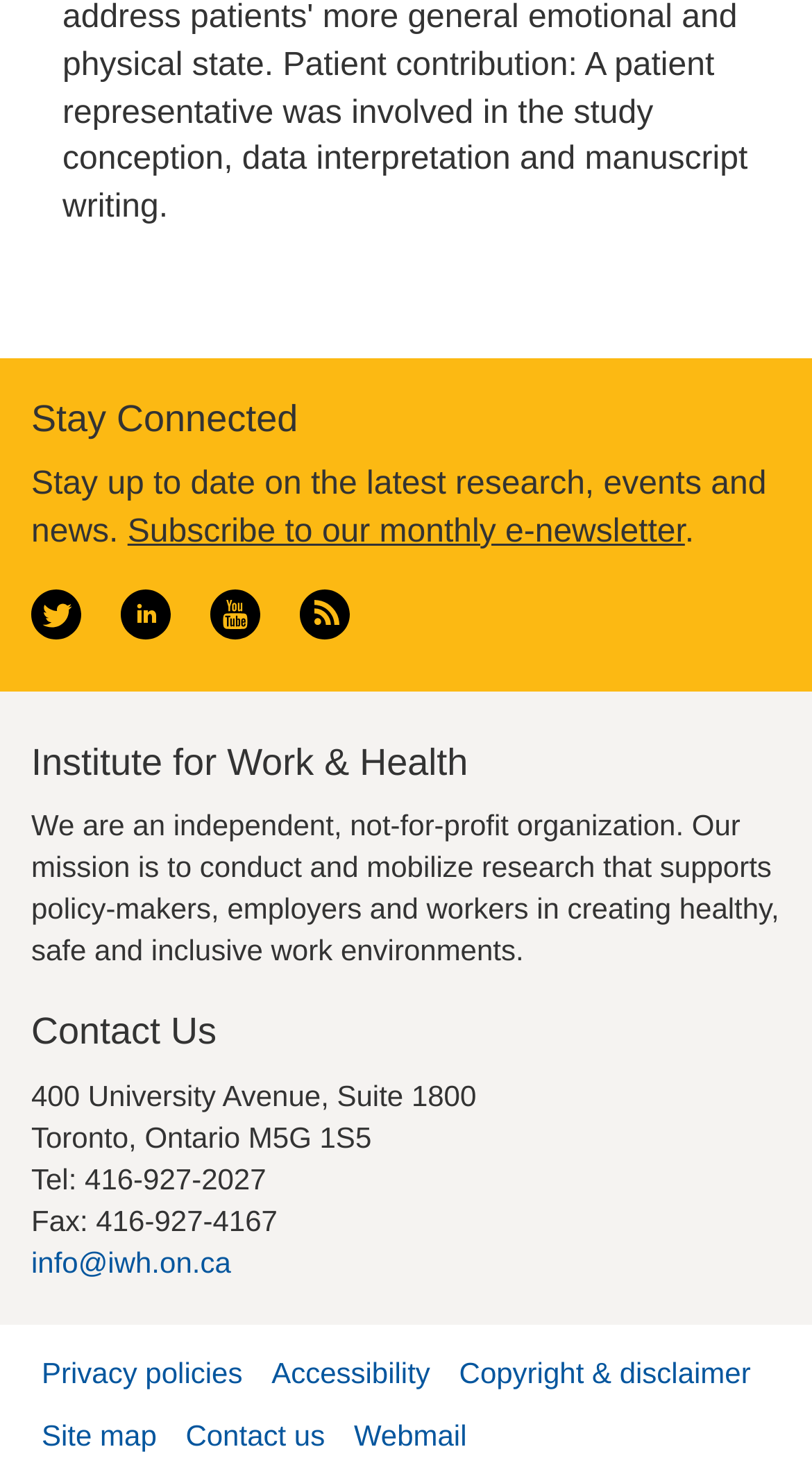Determine the bounding box coordinates for the area that needs to be clicked to fulfill this task: "Follow us on Twitter". The coordinates must be given as four float numbers between 0 and 1, i.e., [left, top, right, bottom].

[0.038, 0.401, 0.1, 0.424]